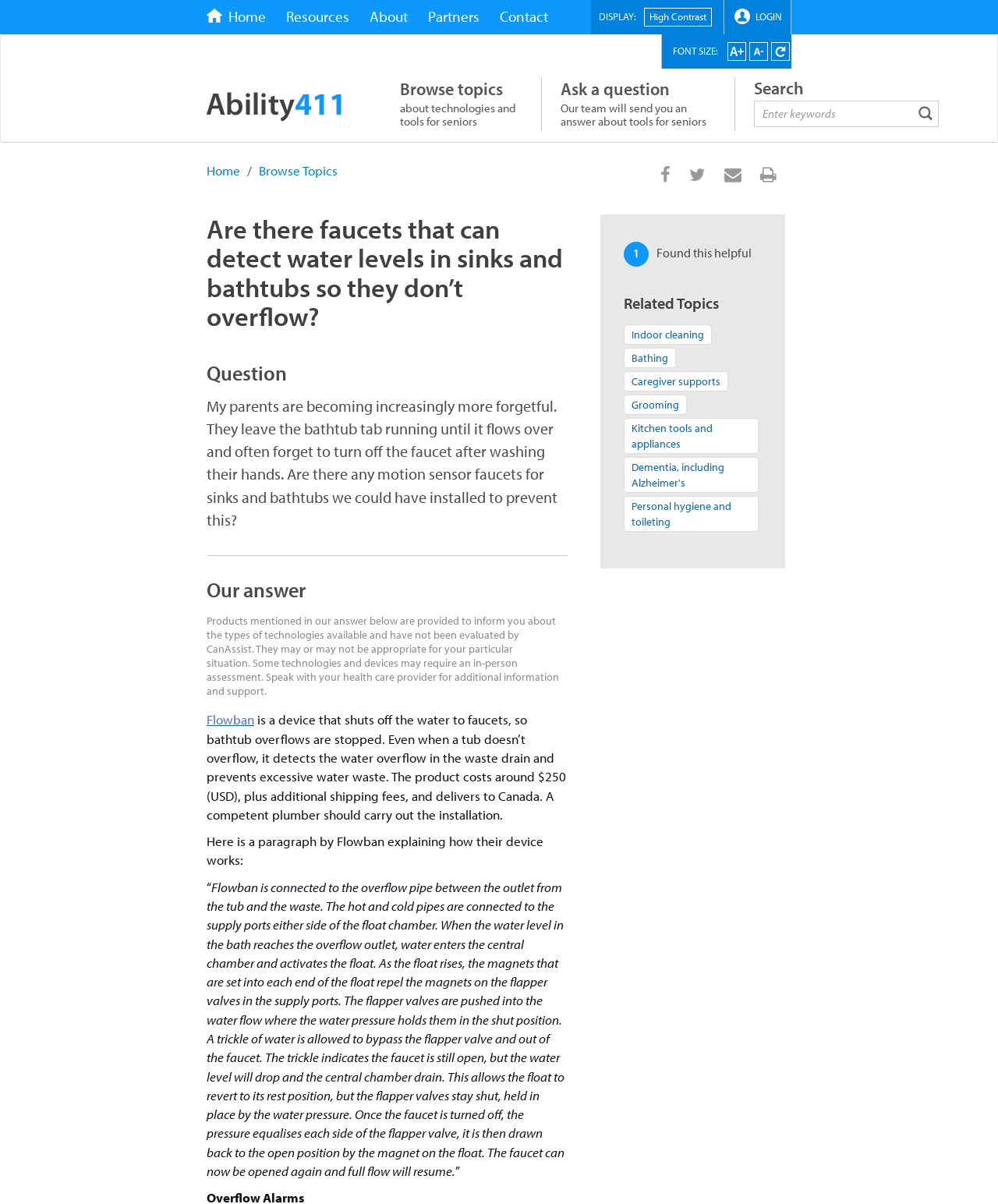What type of installation is required for the Flowban device?
Please answer the question with a single word or phrase, referencing the image.

Installation by a competent plumber